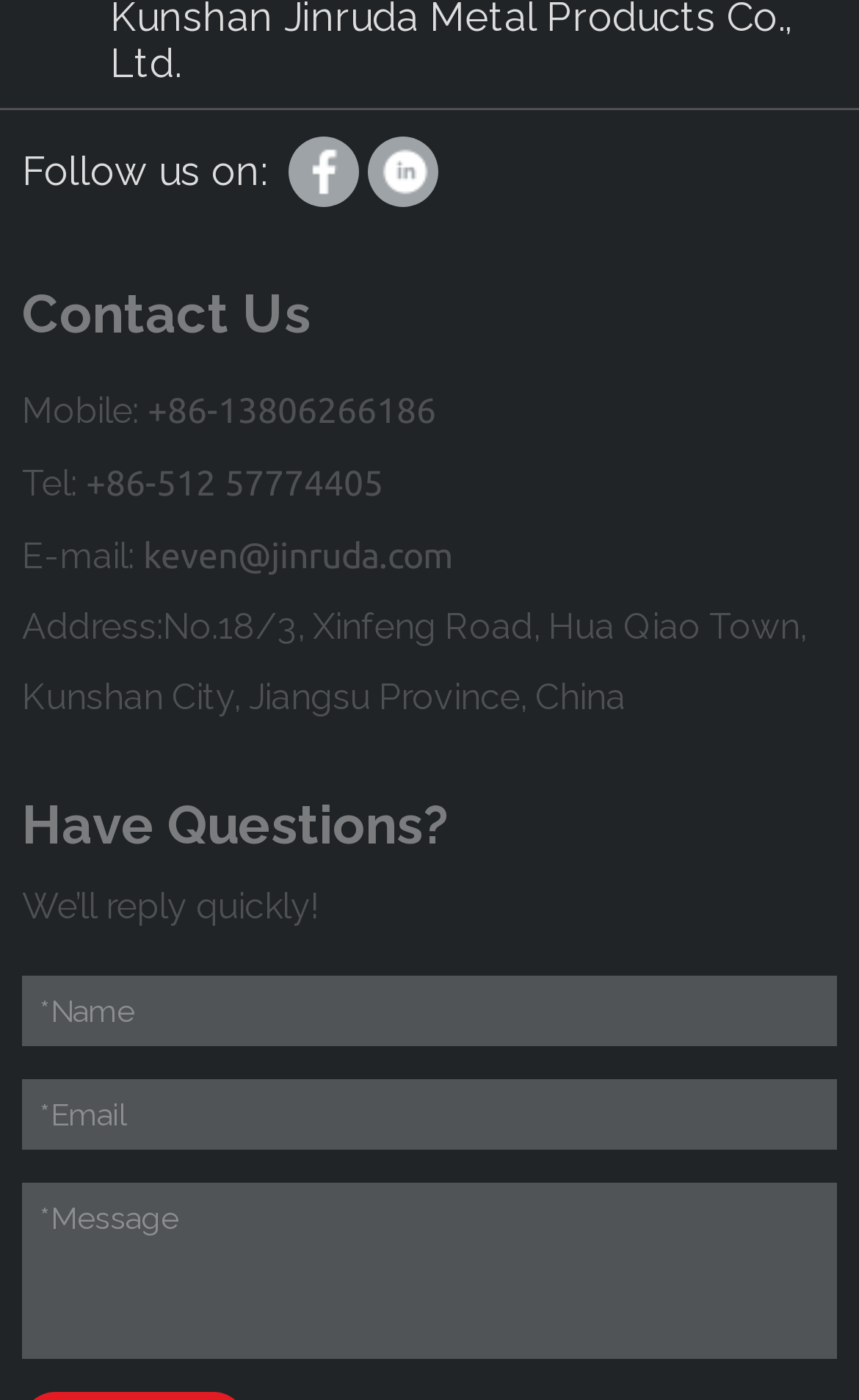What is the email address?
Based on the content of the image, thoroughly explain and answer the question.

The webpage has a 'Contact Us' section which lists an email address, keven@jinruda.com, as a link.